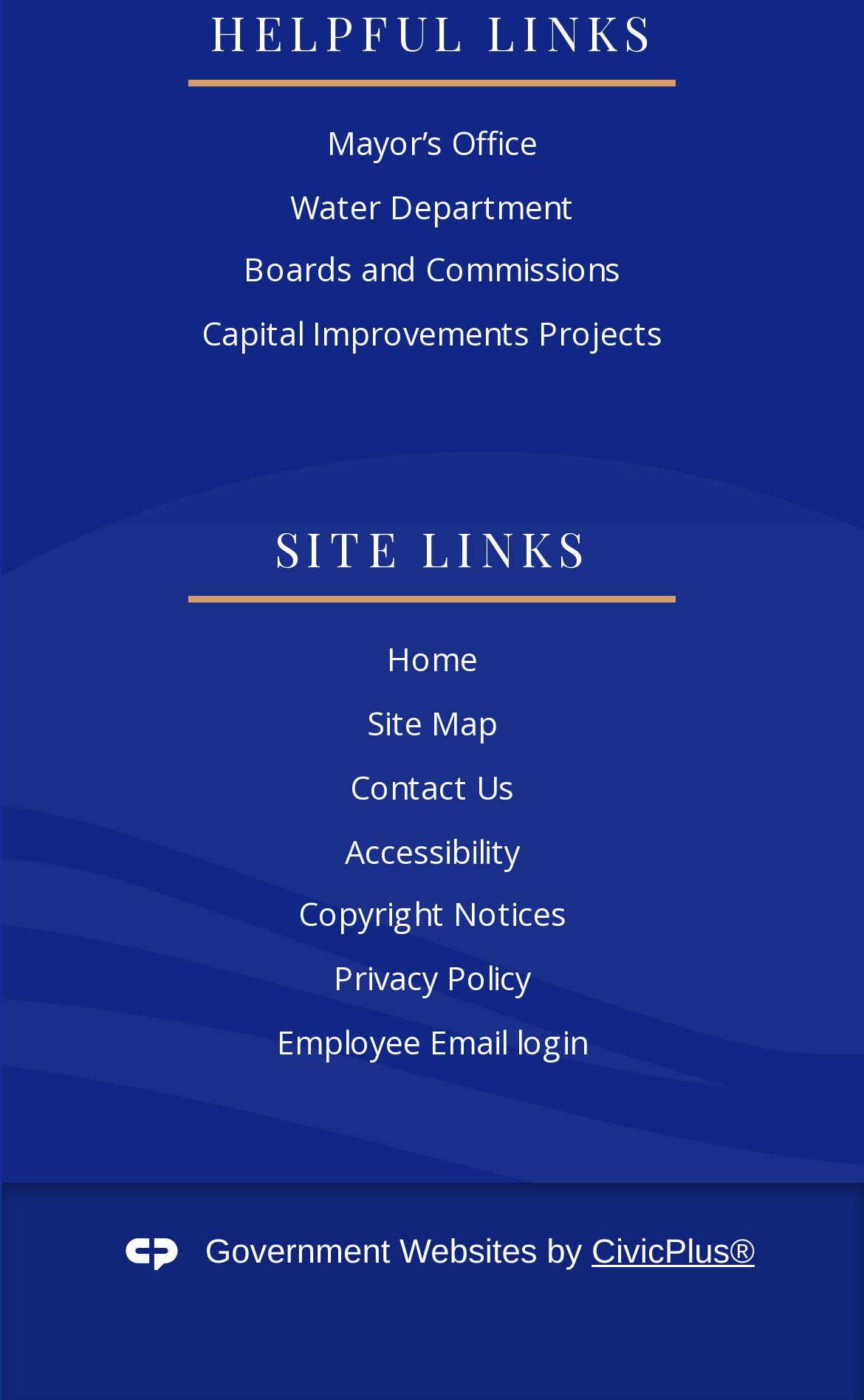What is the text next to the image at the bottom of the page?
Using the details from the image, give an elaborate explanation to answer the question.

I looked at the image at the bottom of the page and found that the text next to it is 'Government Websites by'.